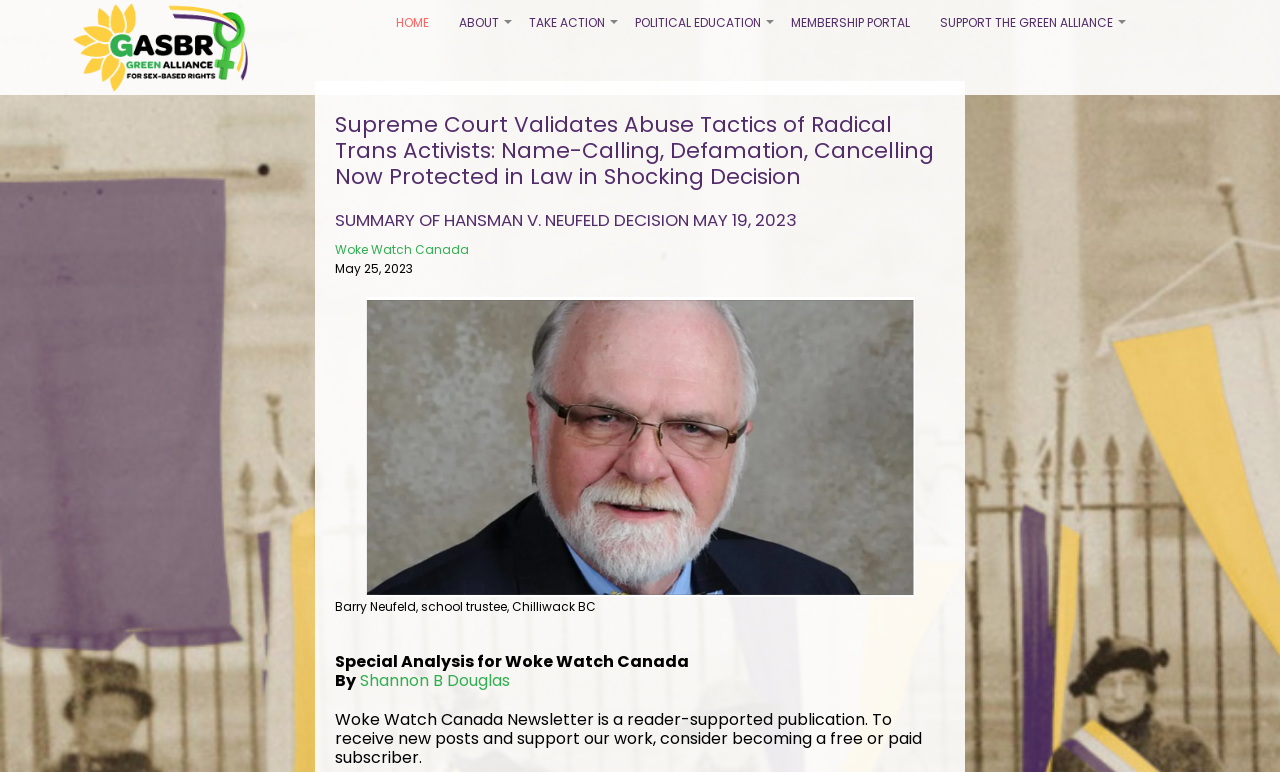Can you find the bounding box coordinates of the area I should click to execute the following instruction: "Read the article about 'Supreme Court Validates Abuse Tactics of Radical Trans Activists'"?

[0.262, 0.145, 0.738, 0.246]